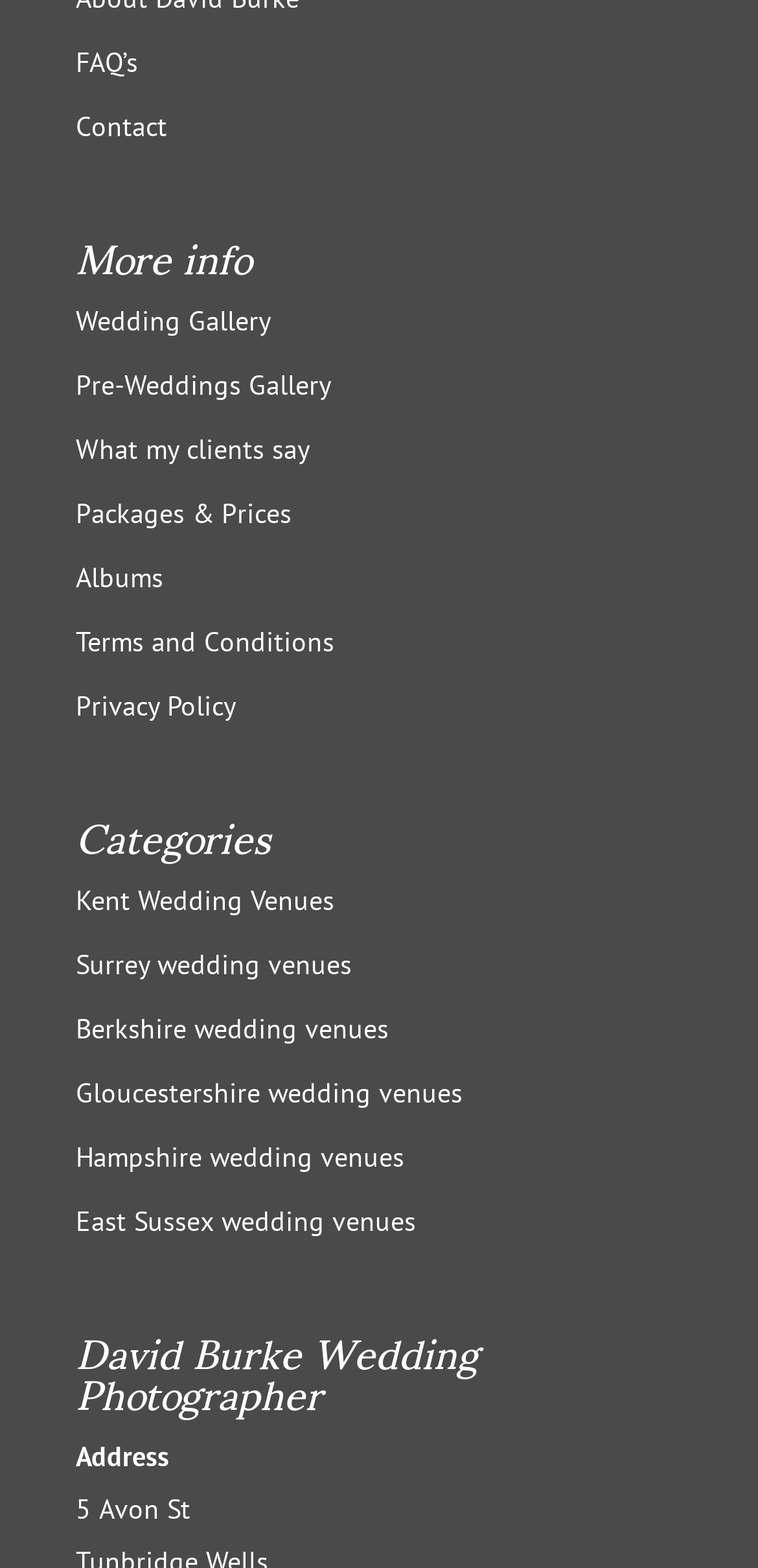Find the bounding box coordinates of the clickable area required to complete the following action: "View FAQs".

[0.1, 0.028, 0.182, 0.051]